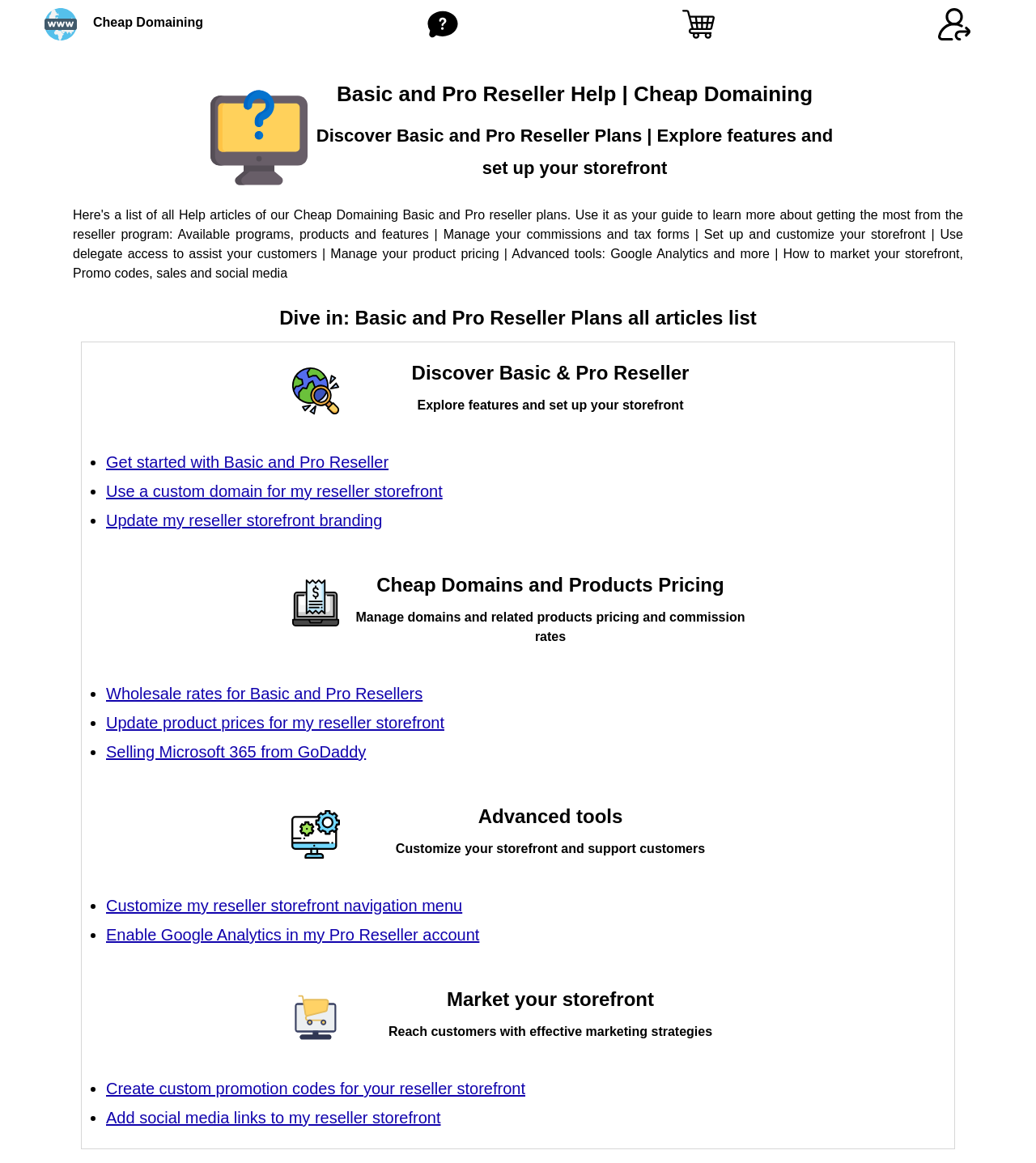Can you give a detailed response to the following question using the information from the image? What is the purpose of the 'Get started with Basic and Pro Reseller' link?

The link 'Get started with Basic and Pro Reseller' is listed under the 'Discover Basic & Pro Reseller' section, which suggests that it is related to setting up a storefront. The surrounding text 'Explore features and set up your storefront' further supports this conclusion.